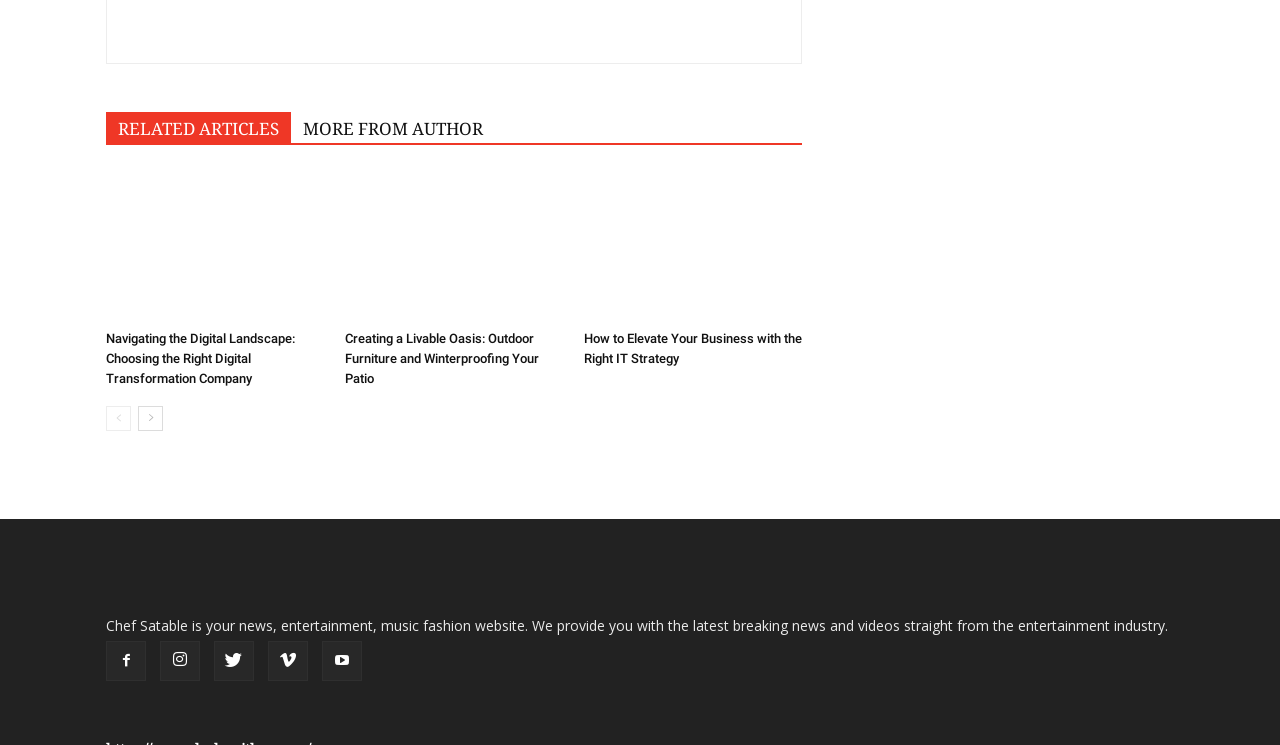Please identify the bounding box coordinates of the clickable area that will allow you to execute the instruction: "View 'Creating a Livable Oasis: Outdoor Furniture and Winterproofing Your Patio'".

[0.27, 0.23, 0.44, 0.432]